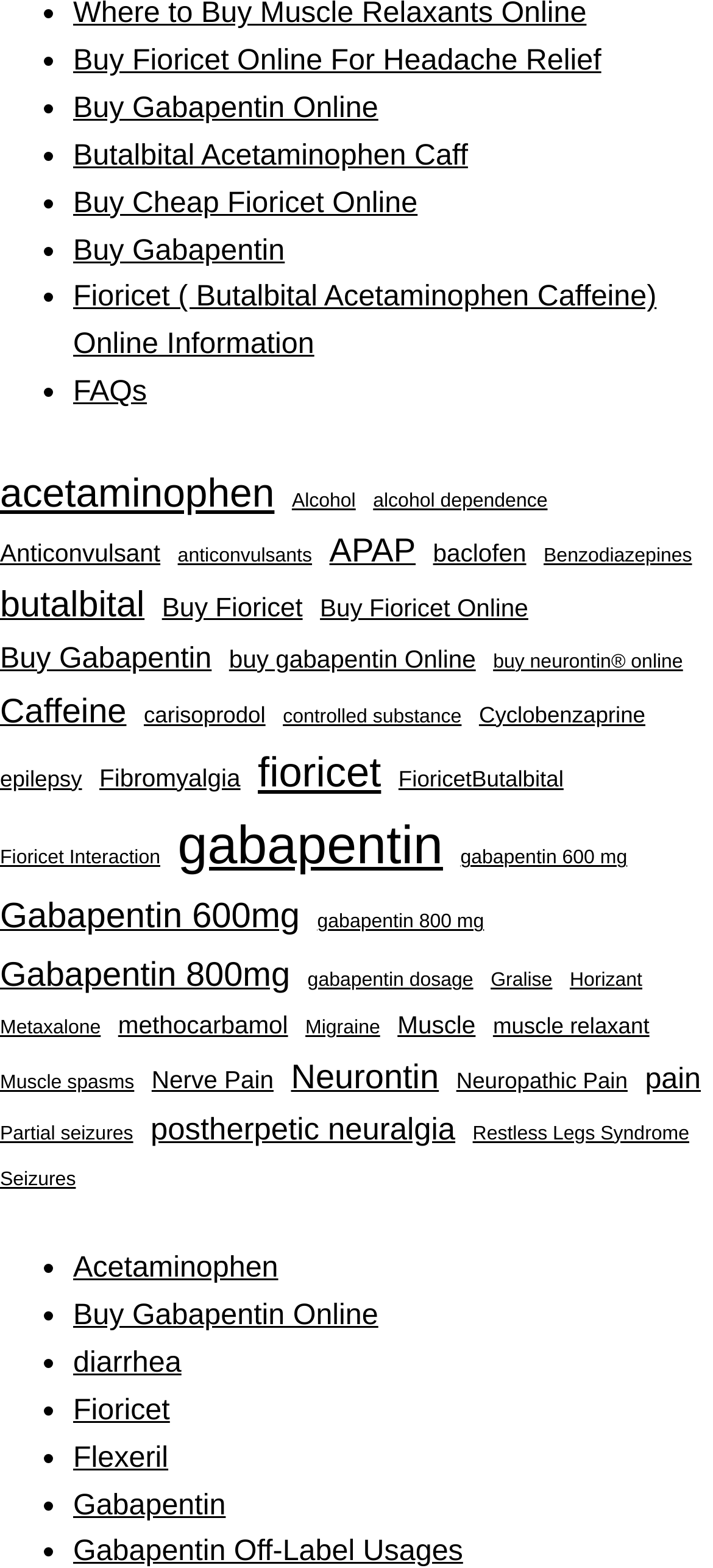Are there any images on this webpage?
Answer with a single word or phrase, using the screenshot for reference.

No